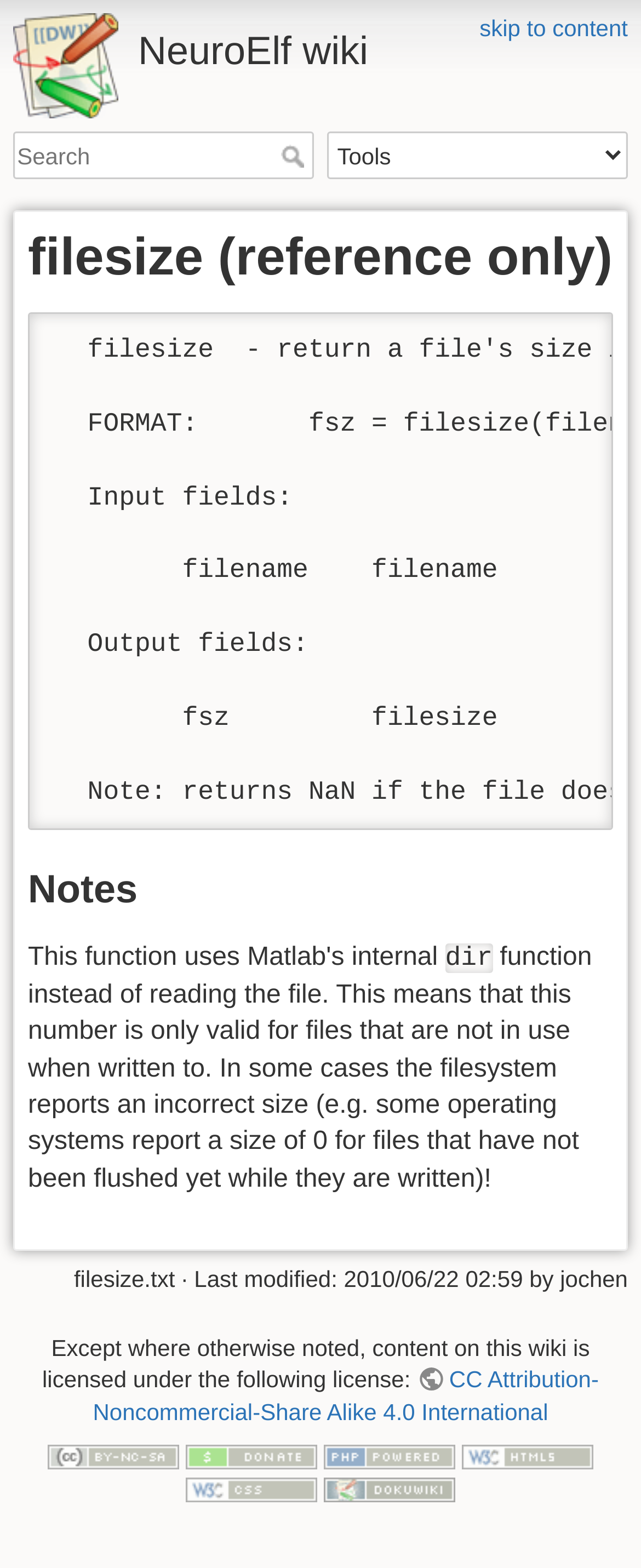What is the name of the software that powers this wiki?
Please use the image to provide an in-depth answer to the question.

The name of the software that powers this wiki can be found in the link element with the text 'Driven by DokuWiki' which is located at the bottom of the webpage.